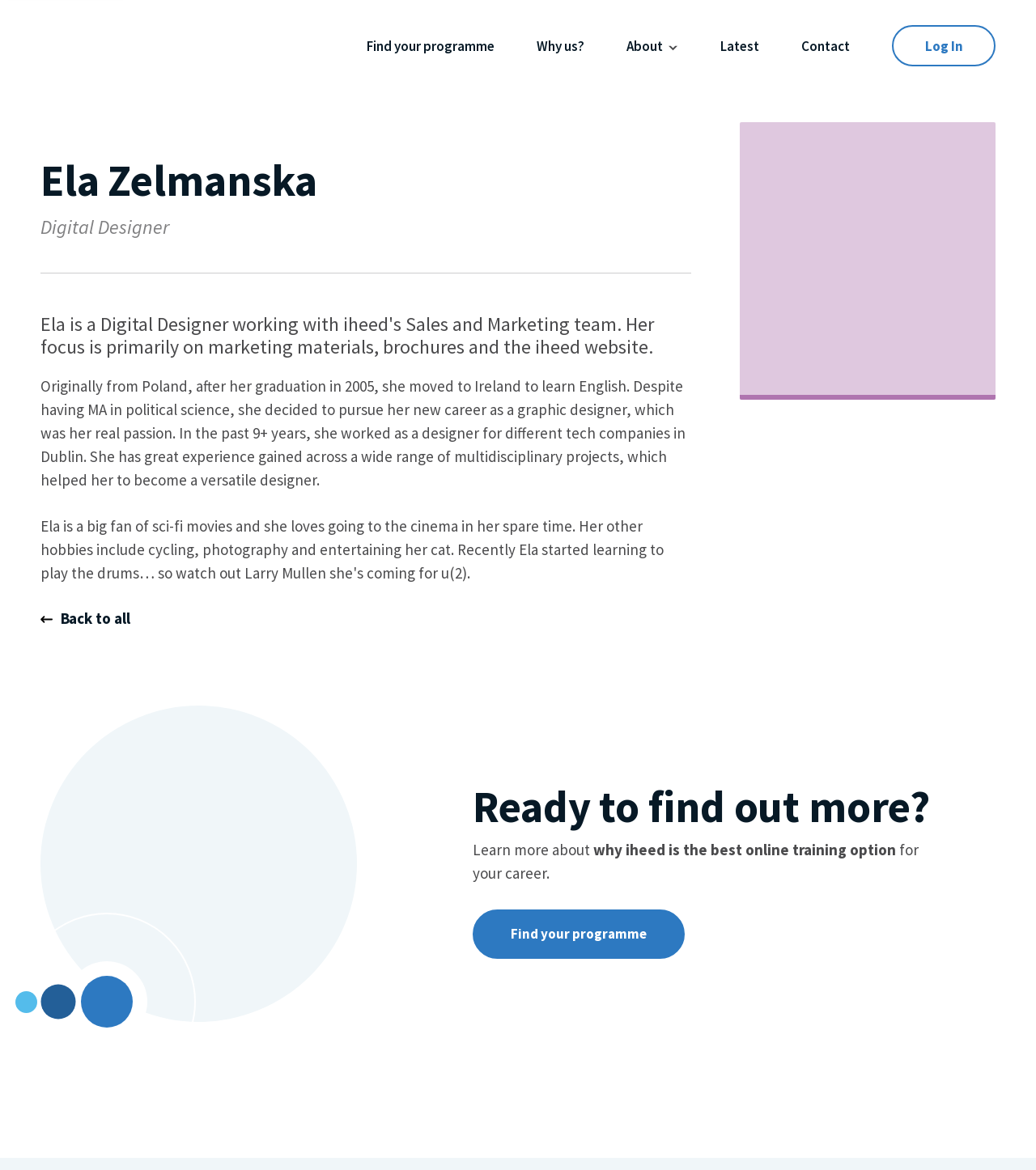Determine the bounding box coordinates for the area that should be clicked to carry out the following instruction: "View the 'iheed Health Training Logo'".

[0.039, 0.016, 0.162, 0.067]